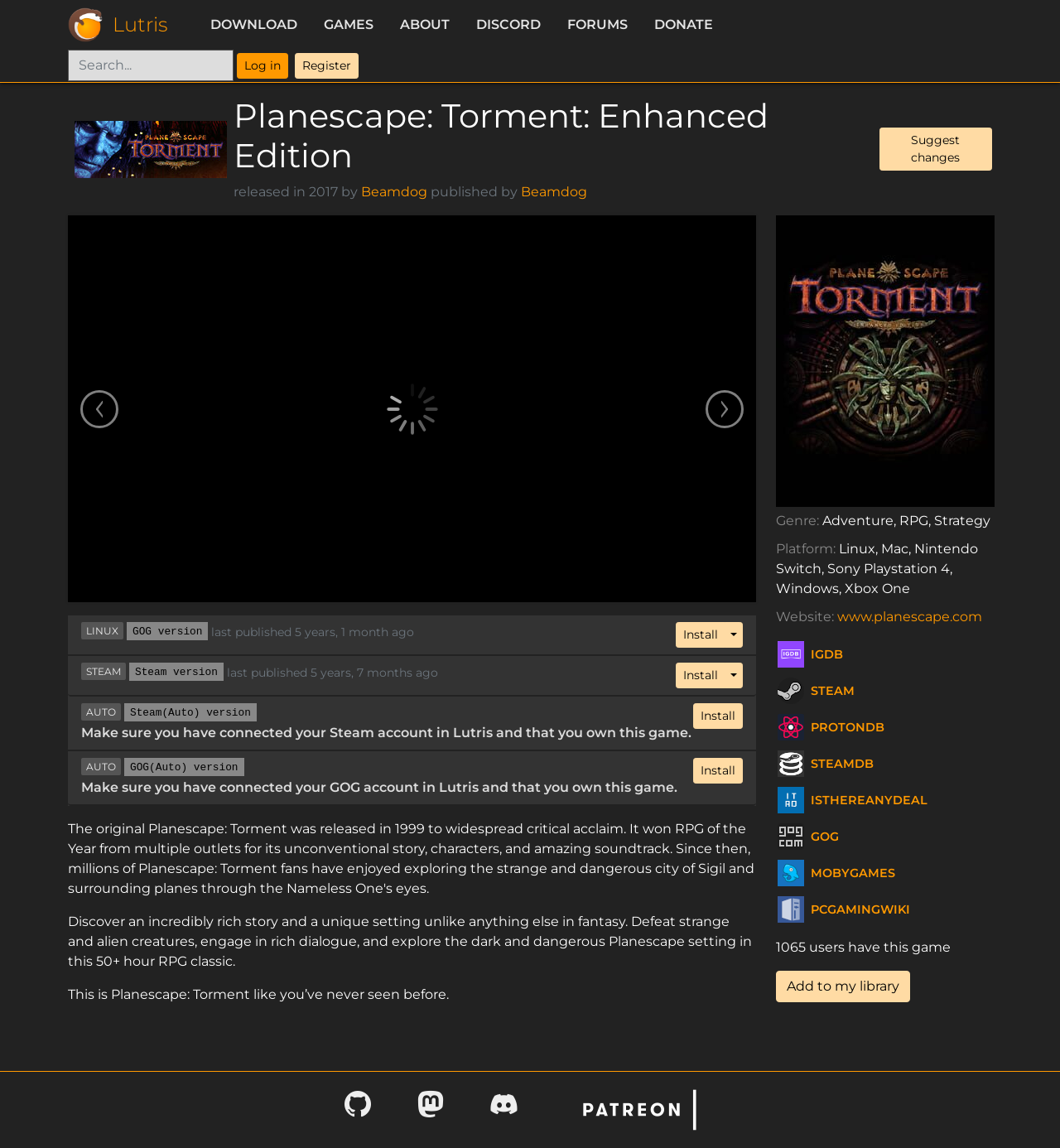Provide the bounding box coordinates of the HTML element described by the text: "Add to my library".

[0.732, 0.846, 0.859, 0.873]